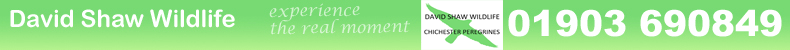What type of wildlife is the organization particularly focused on?
Based on the screenshot, answer the question with a single word or phrase.

Peregrines